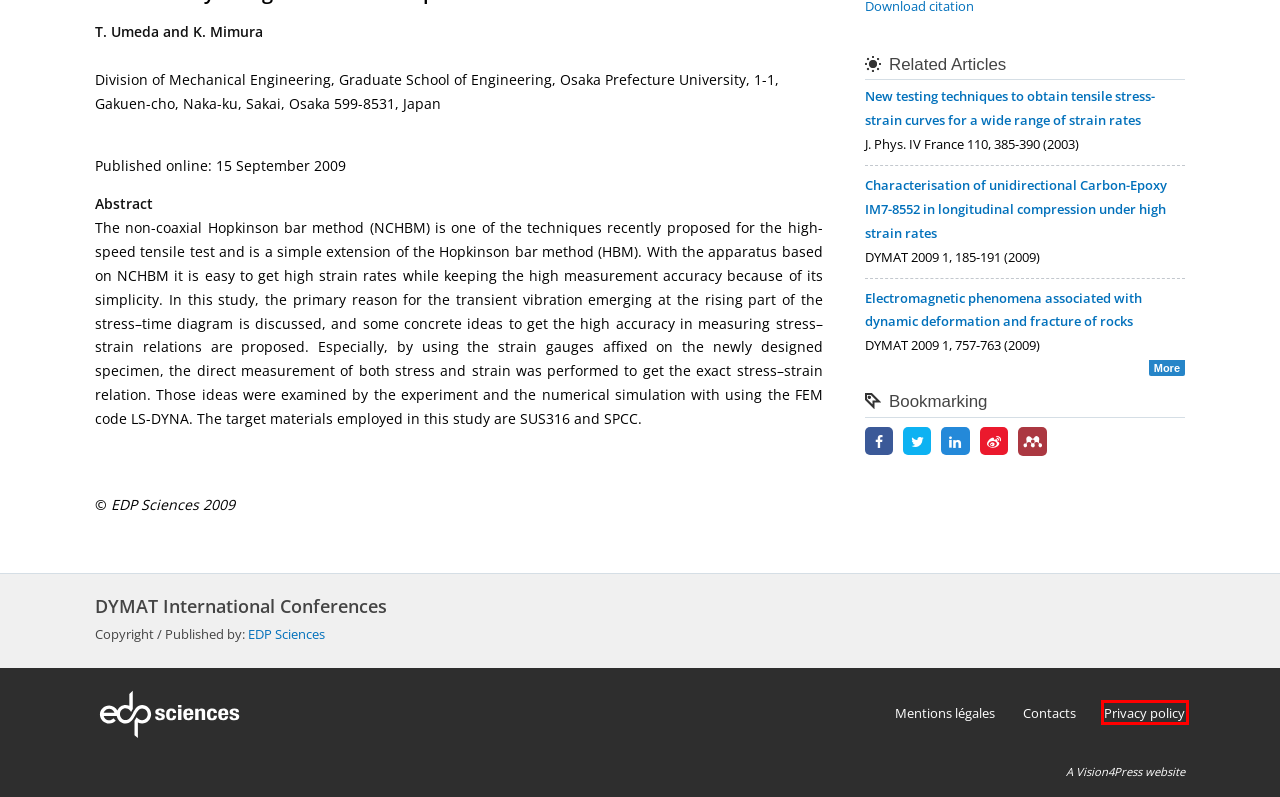Review the screenshot of a webpage which includes a red bounding box around an element. Select the description that best fits the new webpage once the element in the bounding box is clicked. Here are the candidates:
A. EDP Sciences - Accueil
B. EDP Sciences - Privacy policy
C. 分享到微博-微博-随时随地分享身边的新鲜事儿
D. EDP Sciences
E. EDP Sciences - Books
F. EDP Sciences Journals
G. Welcome
H. Vision4Press, publishing platform of EDP Sciences

B